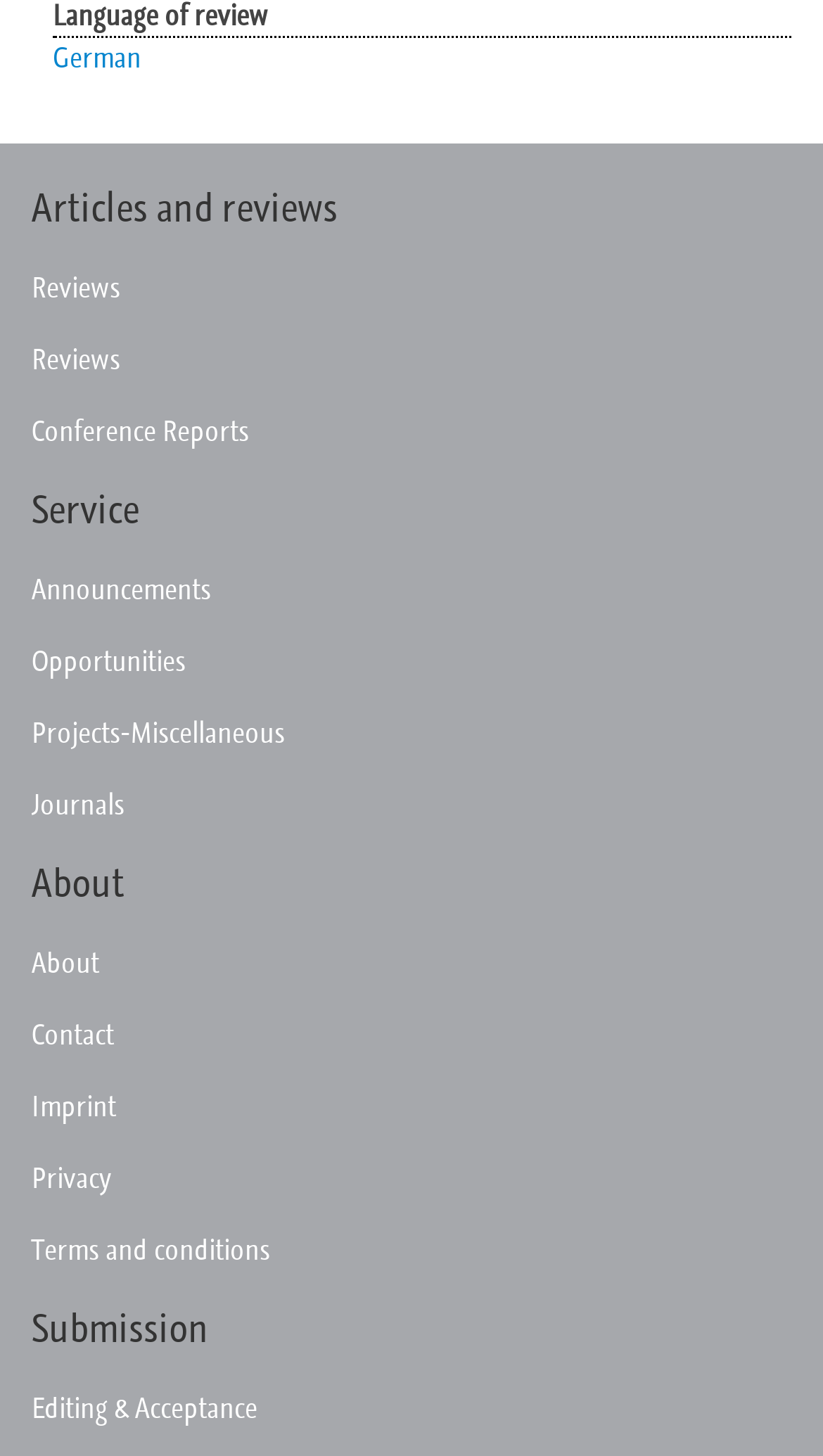Provide your answer to the question using just one word or phrase: What are the main categories on the webpage?

Articles, Service, About, Submission